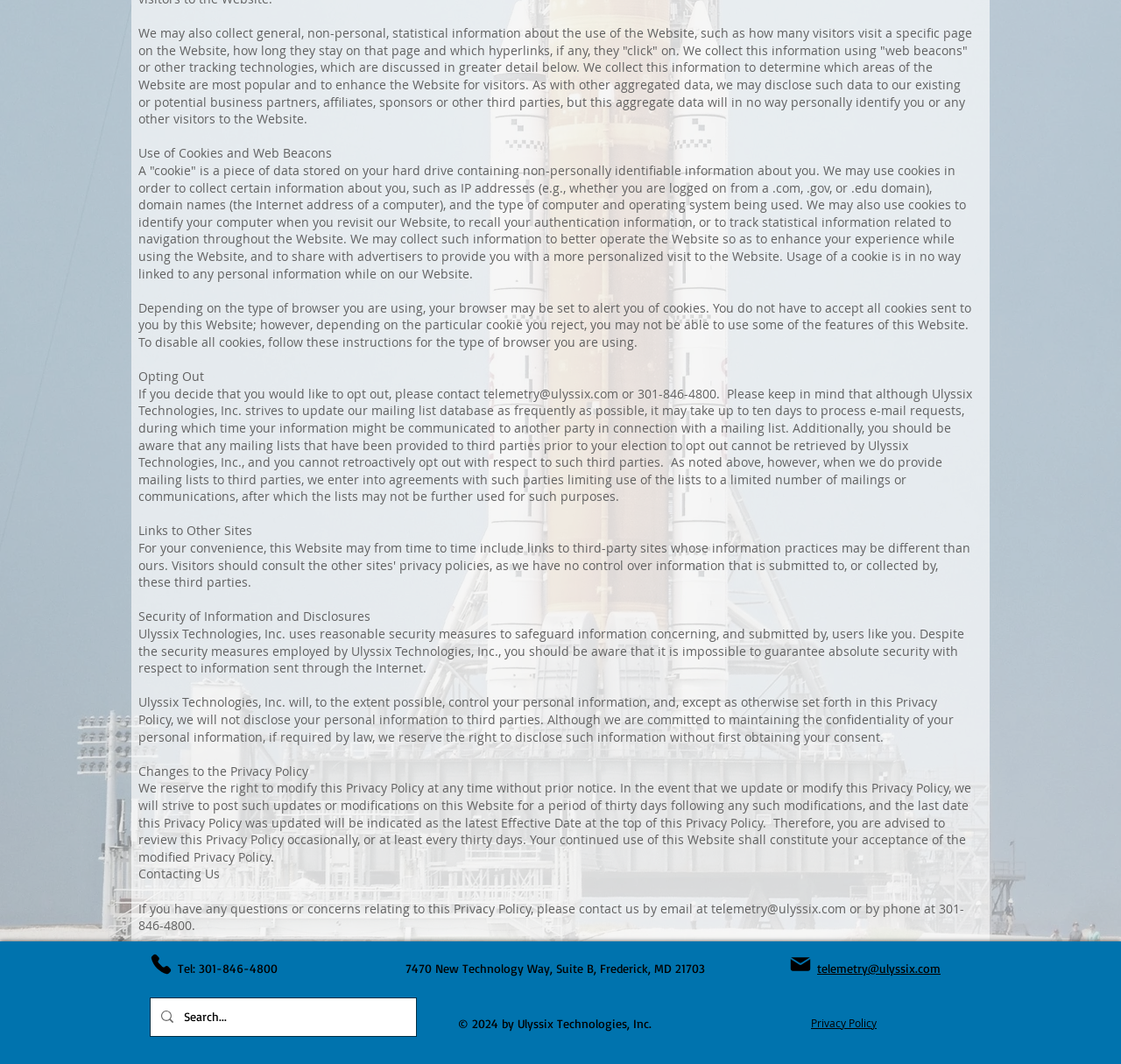What is the purpose of cookies on this website?
Please interpret the details in the image and answer the question thoroughly.

According to the text, cookies are used to collect certain information about users, such as IP addresses and domain names, to better operate the website and enhance user experience.